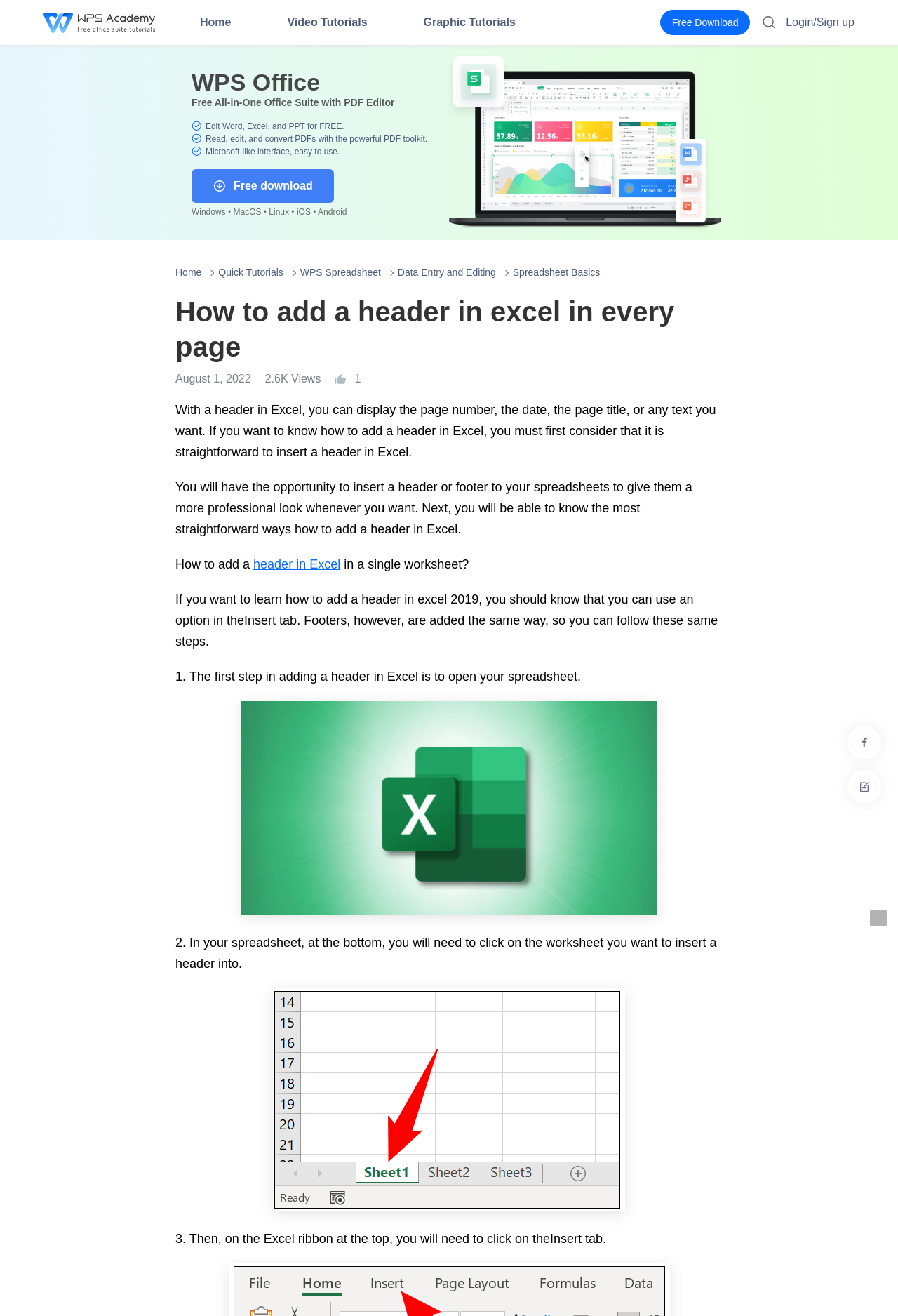What is the first step in adding a header in Excel?
Using the information presented in the image, please offer a detailed response to the question.

According to the webpage, the first step in adding a header in Excel is to open the spreadsheet, and then select the worksheet where the header is to be inserted.